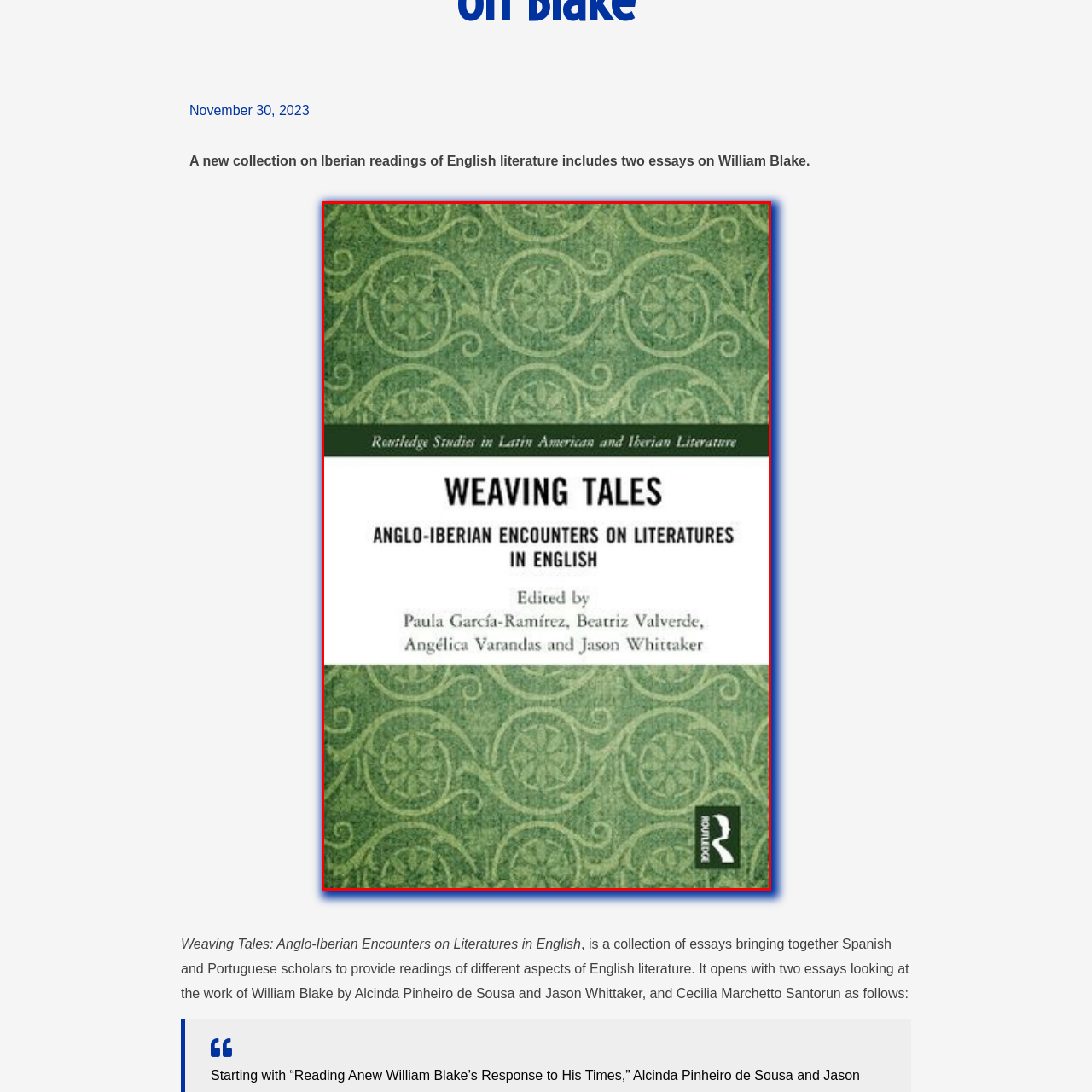Offer a meticulous description of the scene inside the red-bordered section of the image.

The image features the cover of a scholarly book titled "Weaving Tales: Anglo-Iberian Encounters on Literatures in English." This publication is part of the Routledge Studies in Latin American and Iberian Literature series. The cover design showcases an intricate green background with a subtle pattern, evoking a sense of cultural richness and literary depth. Prominently displayed in bold black text, the title draws attention, while smaller lettering beneath indicates that the volume is edited by Paula García-Ramírez, Beatriz Valverde, Angélica Varandas, and Jason Whittaker. This collection aims to bridge the literary connections between Spanish and Portuguese perspectives and English literature, focusing on the interplay of different cultural narratives.